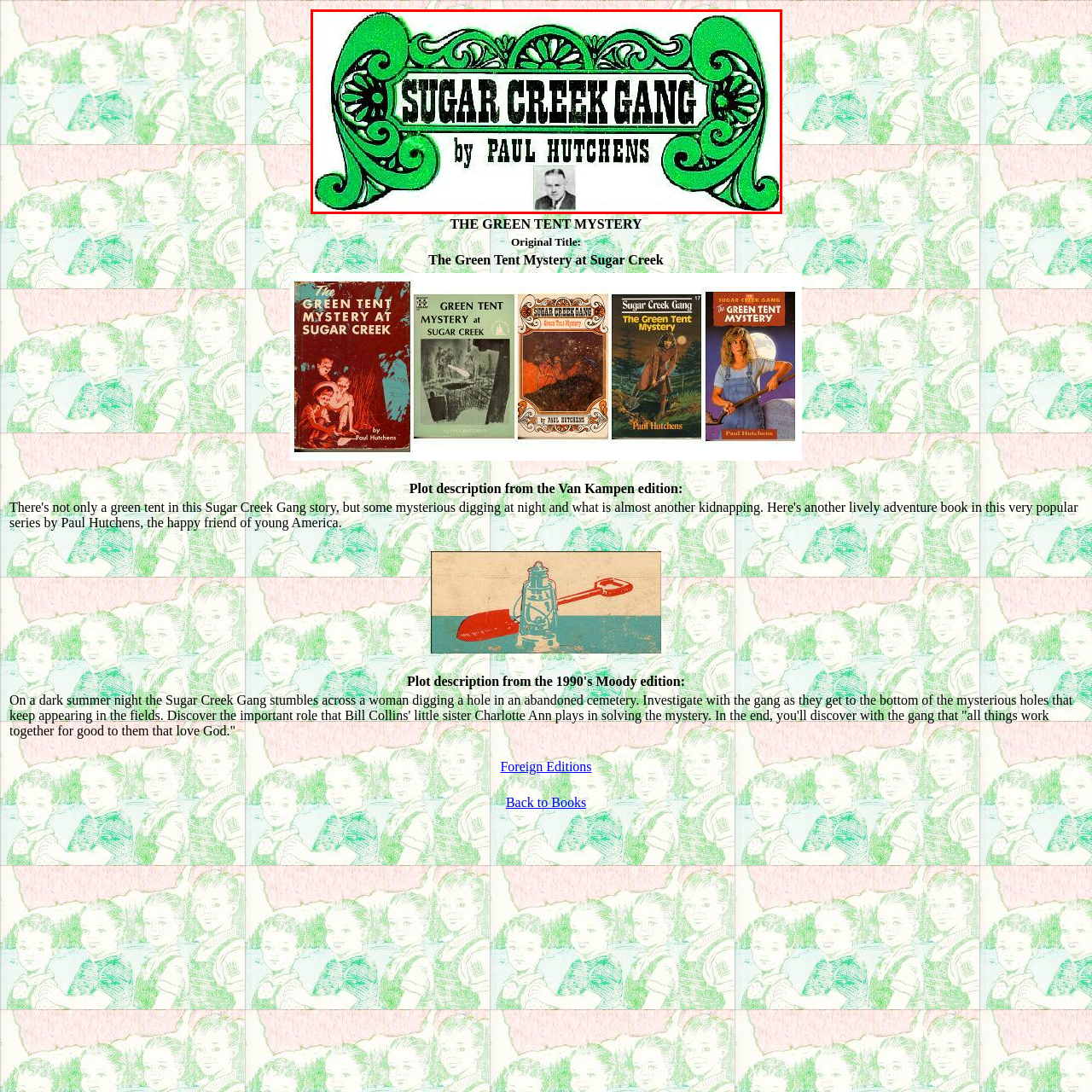Elaborate on the scene depicted inside the red bounding box.

The image features the title banner for the "Sugar Creek Gang" series, prominently displayed in an ornate green design that reflects a vintage aesthetic. Central to the banner is the bold text "SUGAR CREEK GANG" in a striking black font, emphasizing the adventurous nature of the series. Below the title, the name "by PAUL HUTCHENS" is presented in a smaller but equally bold font, attributing the creation of this beloved children's series to the author. At the bottom center of the banner is a photograph of Paul Hutchens himself, adding a personal touch to the design. The overall composition exudes a sense of nostalgia and charm, encapsulating the spirit of adventure that characterizes the stories within the series.